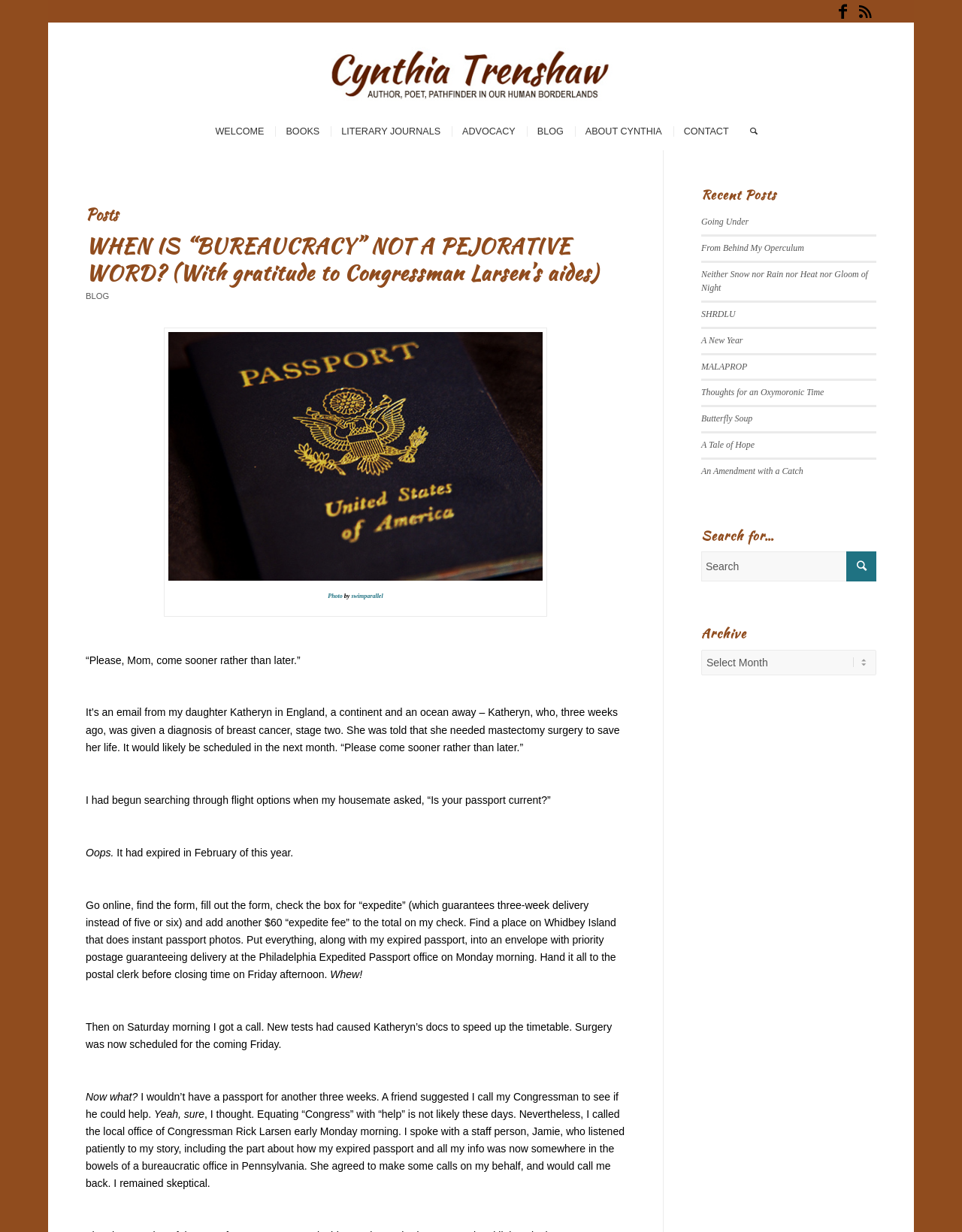Illustrate the webpage's structure and main components comprehensively.

This webpage is a personal blog belonging to Cynthia Trenshaw. At the top, there is a navigation menu with links to different sections of the blog, including "WELCOME", "BOOKS", "LITERARY JOURNALS", "ADVOCACY", "BLOG", "ABOUT CYNTHIA", and "CONTACT". Below the navigation menu, there is a heading that reads "Posts".

The main content of the page is a blog post titled "WHEN IS “BUREAUCRACY” NOT A PEJORATIVE WORD? (With gratitude to Congressman Larsen’s aides)". The post is a personal story about the author's experience with renewing her passport and dealing with bureaucracy. The text is divided into several paragraphs, with some sentences highlighted as quotes.

To the right of the blog post, there is a section with a heading "Recent Posts" that lists several links to other blog posts, including "Going Under", "From Behind My Operculum", and "A New Year". Below this section, there is a search bar with a button and a textbox to enter search queries. There is also a heading "Archive" with a combobox to select a specific month or year to view archived posts.

At the top of the page, there is a link to the author's name, "Cynthia Trenshaw", which is accompanied by an image of a passport photo. There is also a small image of a passport photo in the middle of the page, with a link to "Photo" and text that reads "by swimparallel".